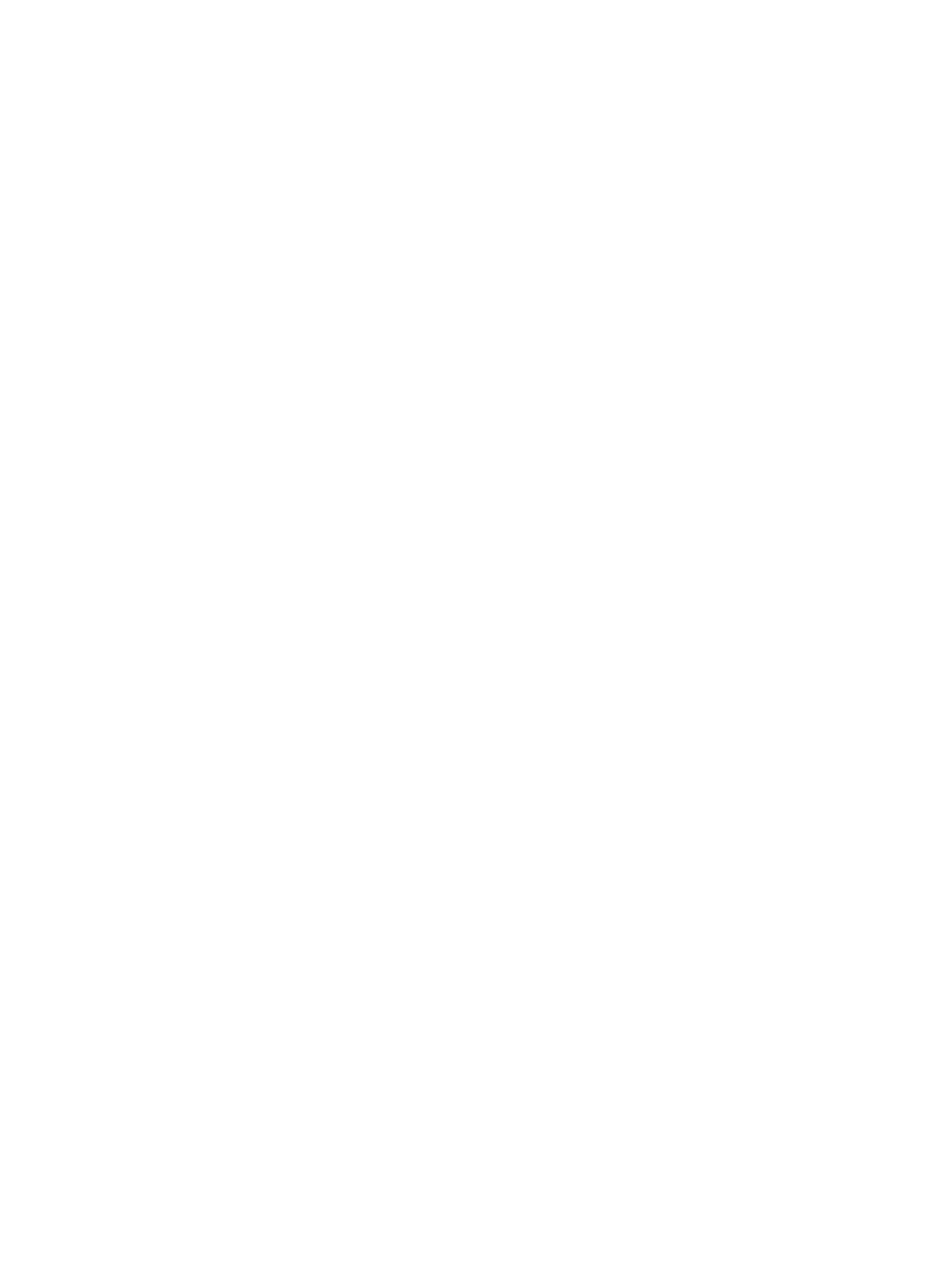Identify the bounding box coordinates of the section to be clicked to complete the task described by the following instruction: "Click on the 'Issues' link". The coordinates should be four float numbers between 0 and 1, formatted as [left, top, right, bottom].

[0.075, 0.427, 0.119, 0.439]